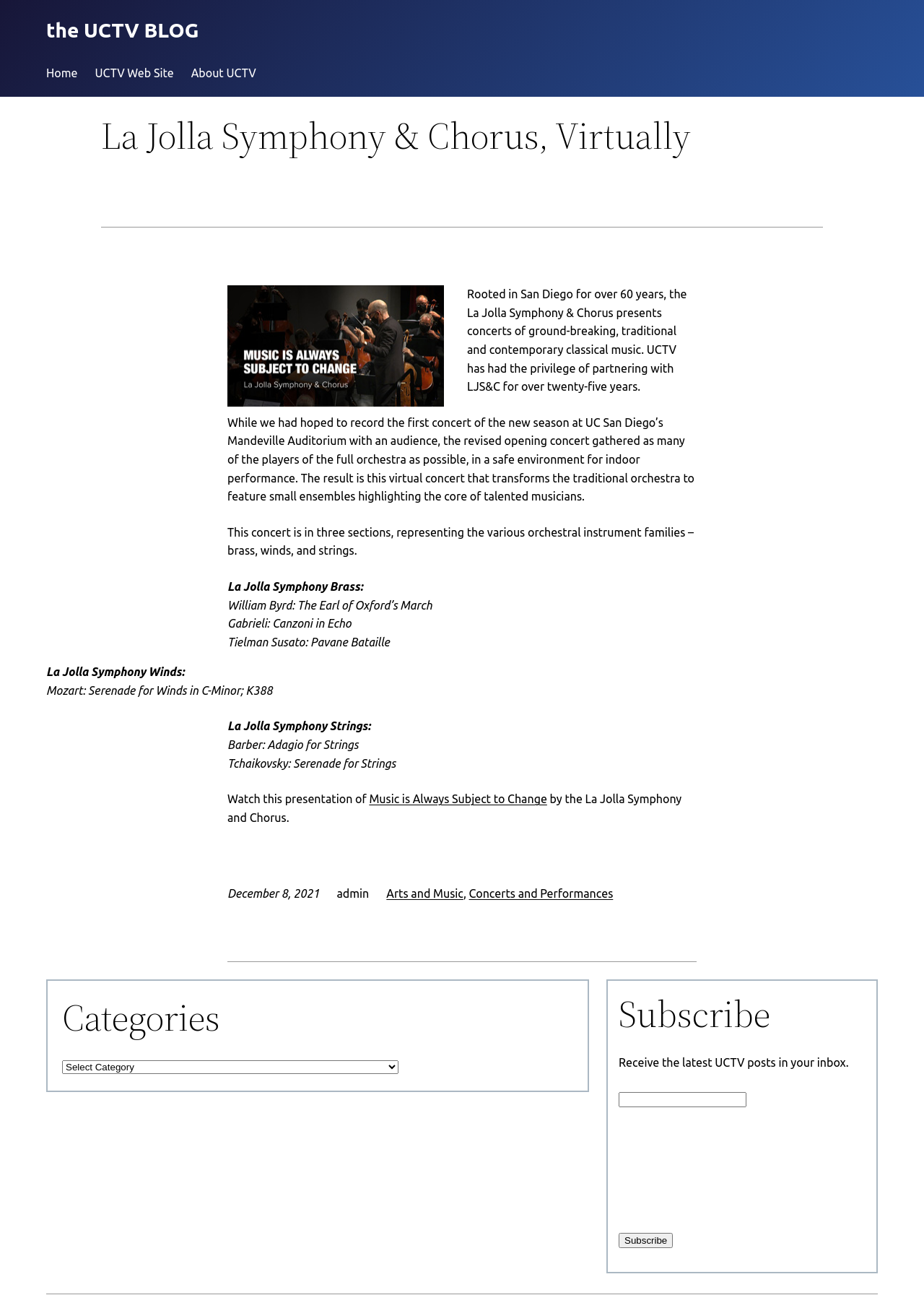What is the purpose of the textbox at the bottom of the page?
We need a detailed and meticulous answer to the question.

The answer can be found in the text 'Receive the latest UCTV posts in your inbox.' and the presence of a textbox and a 'Subscribe' button, which suggests that the purpose of the textbox is to enter an email address to subscribe to UCTV posts.